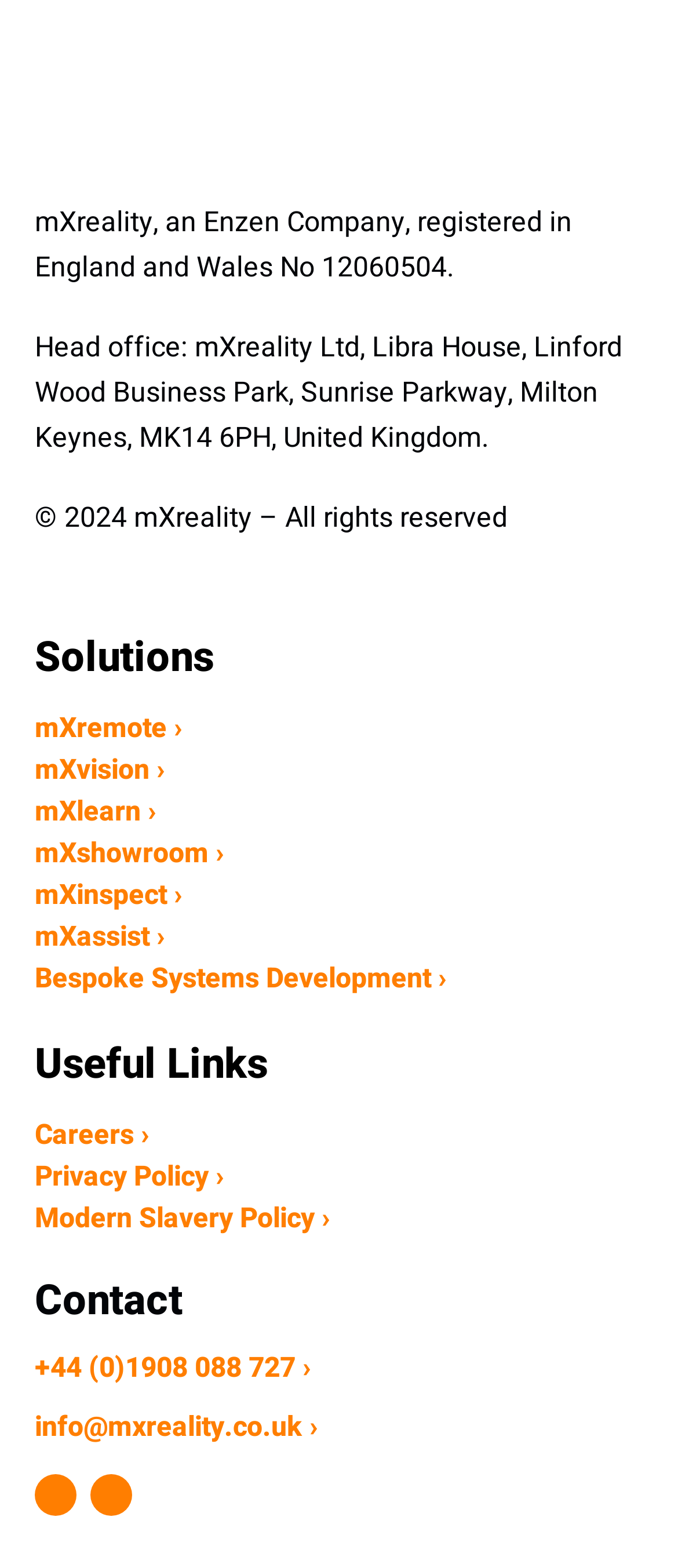Identify the bounding box coordinates of the element that should be clicked to fulfill this task: "View Careers page". The coordinates should be provided as four float numbers between 0 and 1, i.e., [left, top, right, bottom].

[0.051, 0.71, 0.221, 0.737]